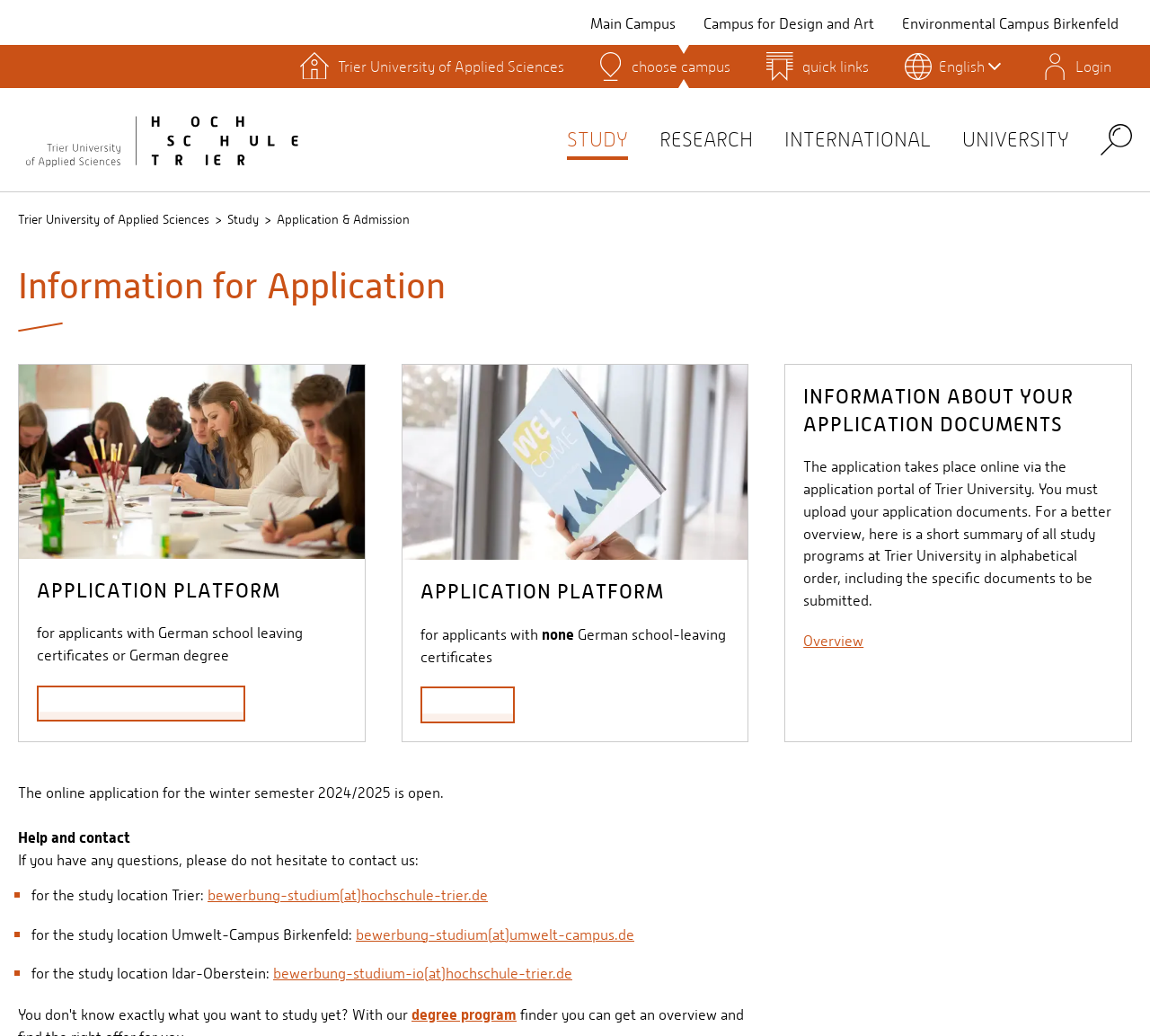Determine the bounding box coordinates for the element that should be clicked to follow this instruction: "Choose campus". The coordinates should be given as four float numbers between 0 and 1, in the format [left, top, right, bottom].

[0.522, 0.043, 0.635, 0.085]